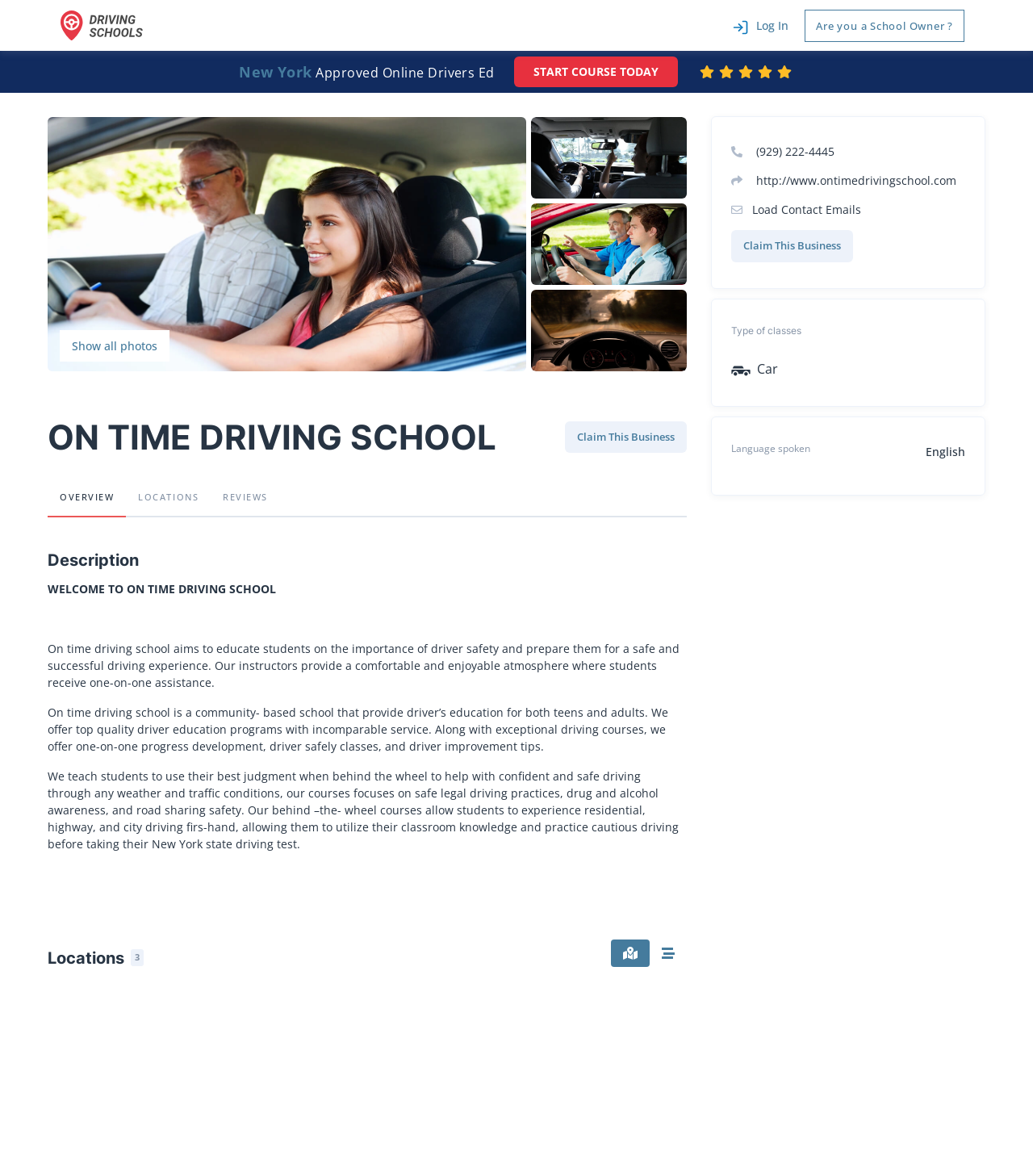Specify the bounding box coordinates of the area to click in order to execute this command: 'Click the 'OVERVIEW' link'. The coordinates should consist of four float numbers ranging from 0 to 1, and should be formatted as [left, top, right, bottom].

[0.046, 0.407, 0.122, 0.44]